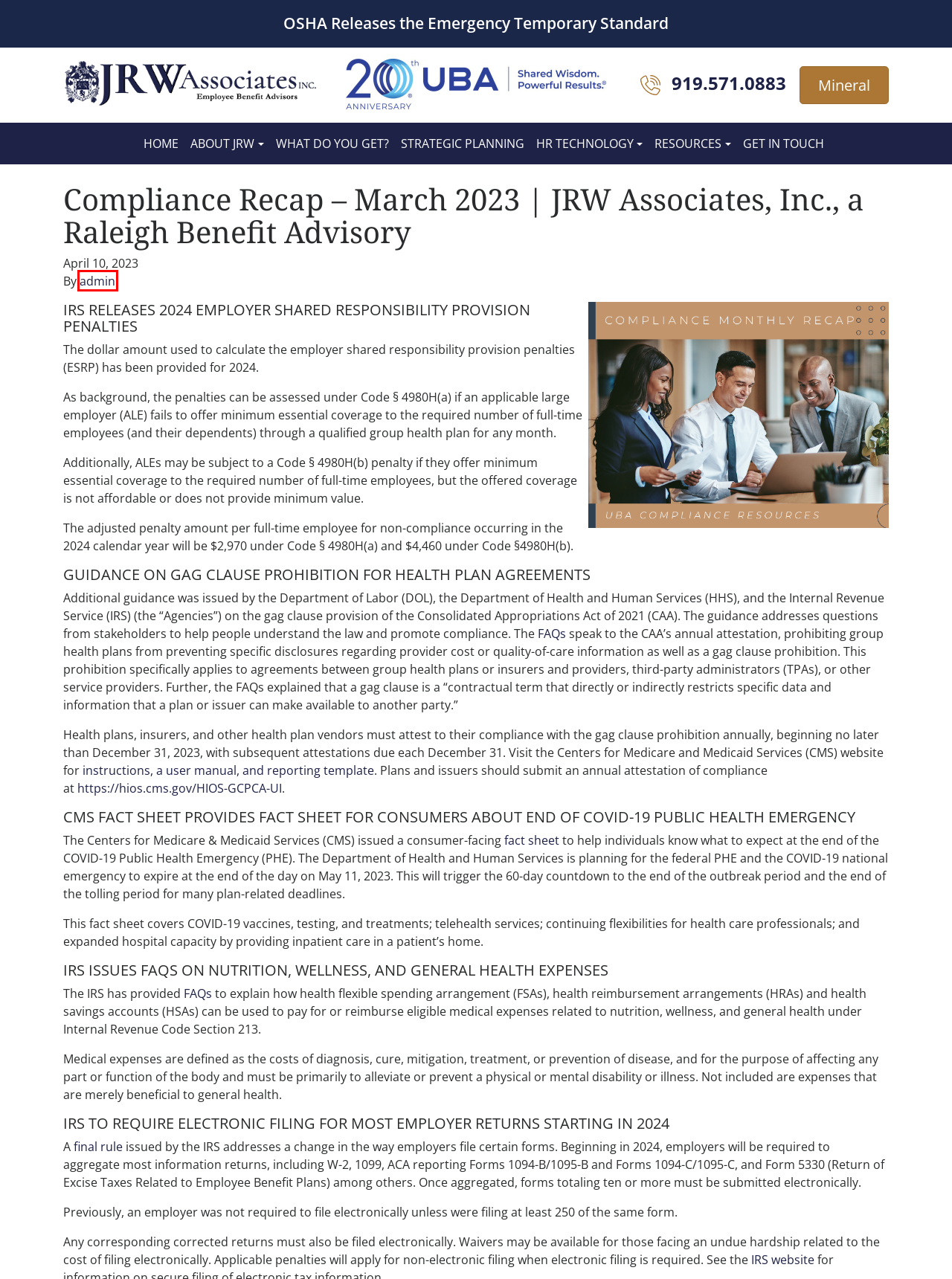You have a screenshot of a webpage with a red bounding box highlighting a UI element. Your task is to select the best webpage description that corresponds to the new webpage after clicking the element. Here are the descriptions:
A. Filing Information Returns Electronically (FIRE) | Internal Revenue Service
B. JRW Associates – Built on Integrity. Centered on You.
C. HR and Compliance Services & Platform | Mineral
D. Gag Clause Prohibition Compliance Attestation | CMS
E. admin – JRW Associates
F. Gag Clause Attestation
G. Resources – JRW Associates
H. Get In Touch – JRW Associates

E